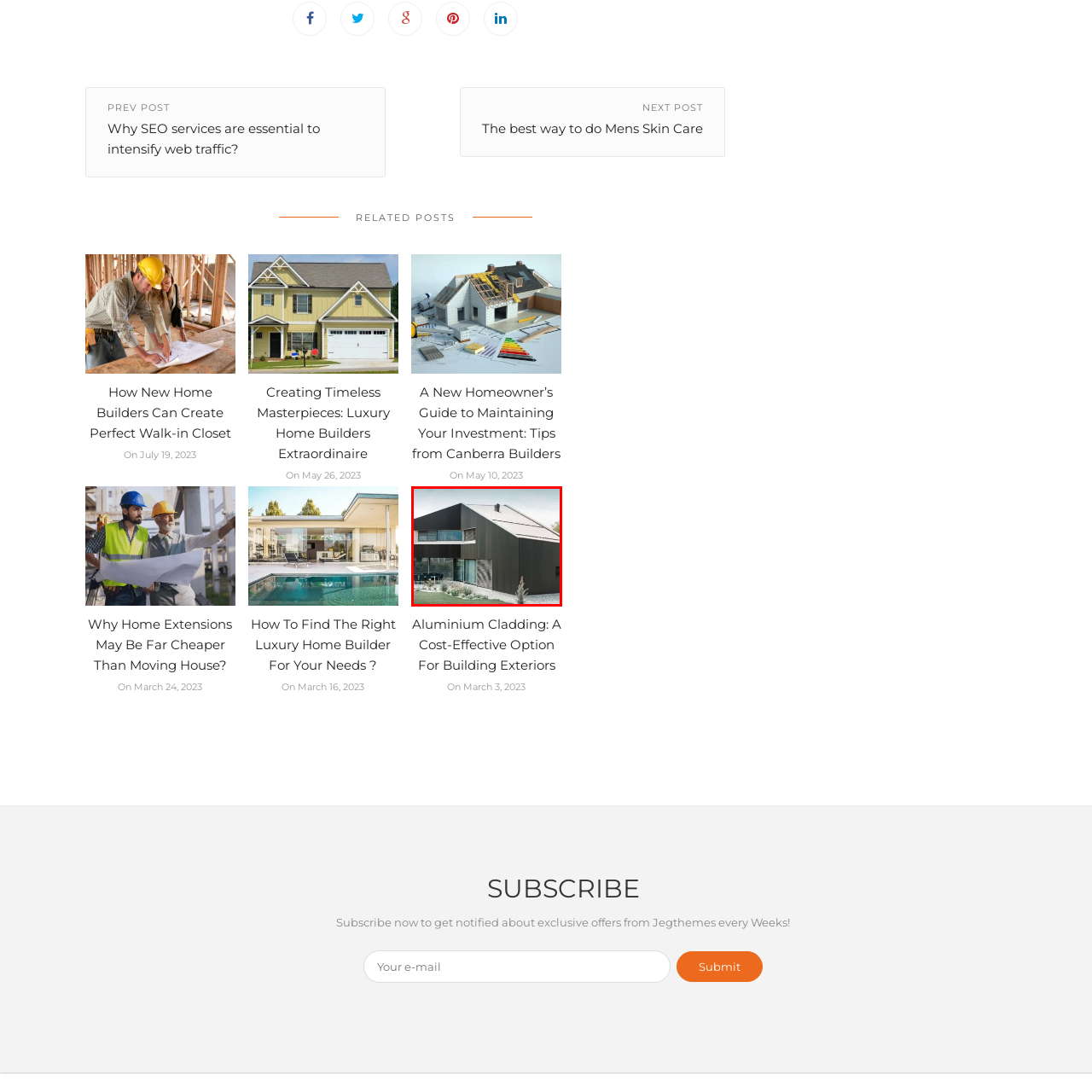Generate a detailed caption for the picture that is marked by the red rectangle.

This image showcases a modern architectural design characterized by its sleek lines and contemporary aesthetic. The building features a striking façade made of dark materials, complemented by large windows that allow natural light to flood the interior. The angular roof adds to the design's distinctiveness, creating a visually dynamic profile. Surrounding the home is a landscaped area with carefully chosen plants and gravel, enhancing its modern look while providing a serene outdoor space. This design exemplifies the blend of functionality and elegance, appealing to those interested in innovative housing solutions. The image is part of a broader discussion on modern home-building approaches, such as "Builders Canberra," highlighting the latest trends and expertise in the industry.